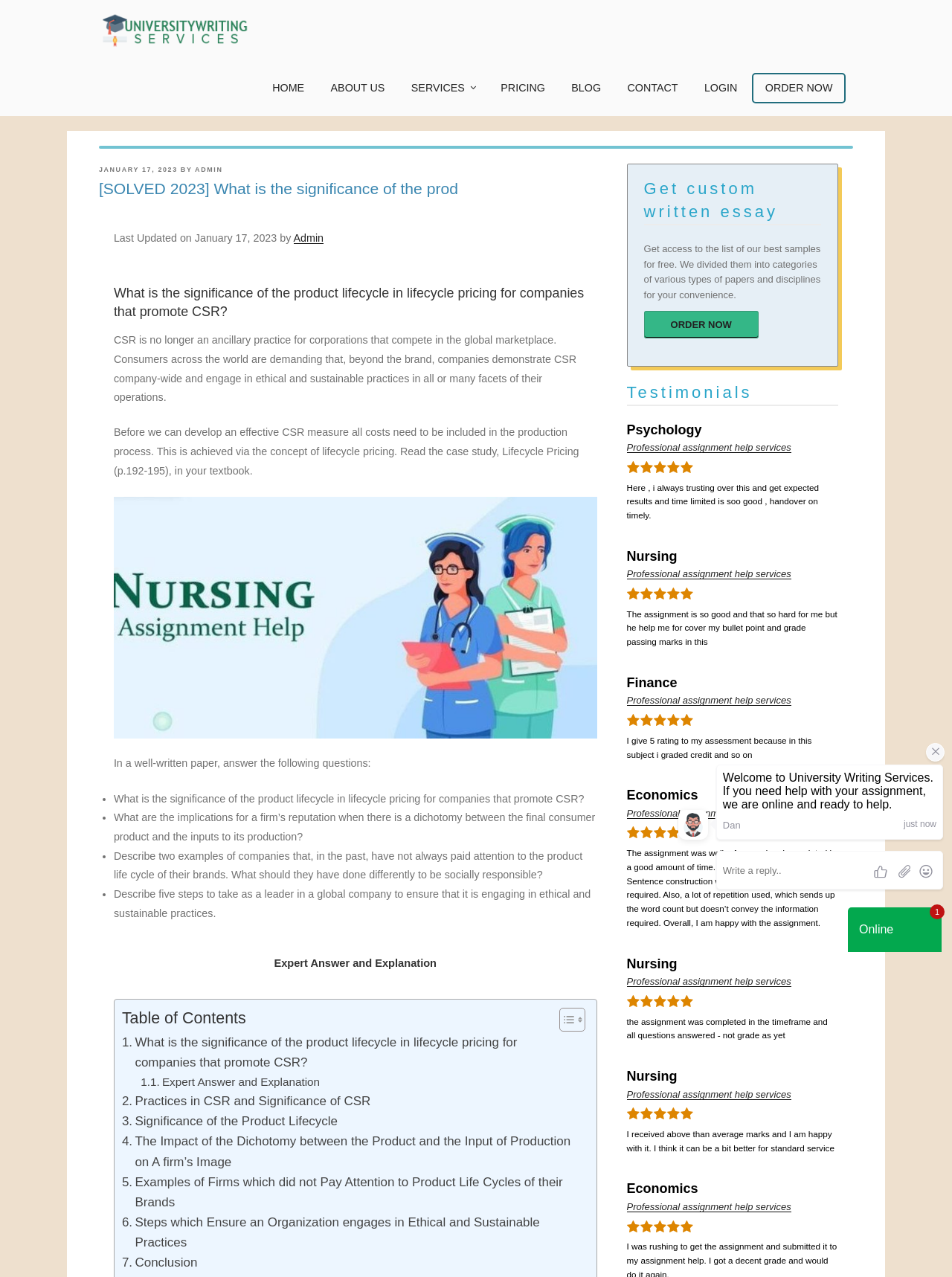How many links are there in the top menu?
Please provide a single word or phrase as the answer based on the screenshot.

9